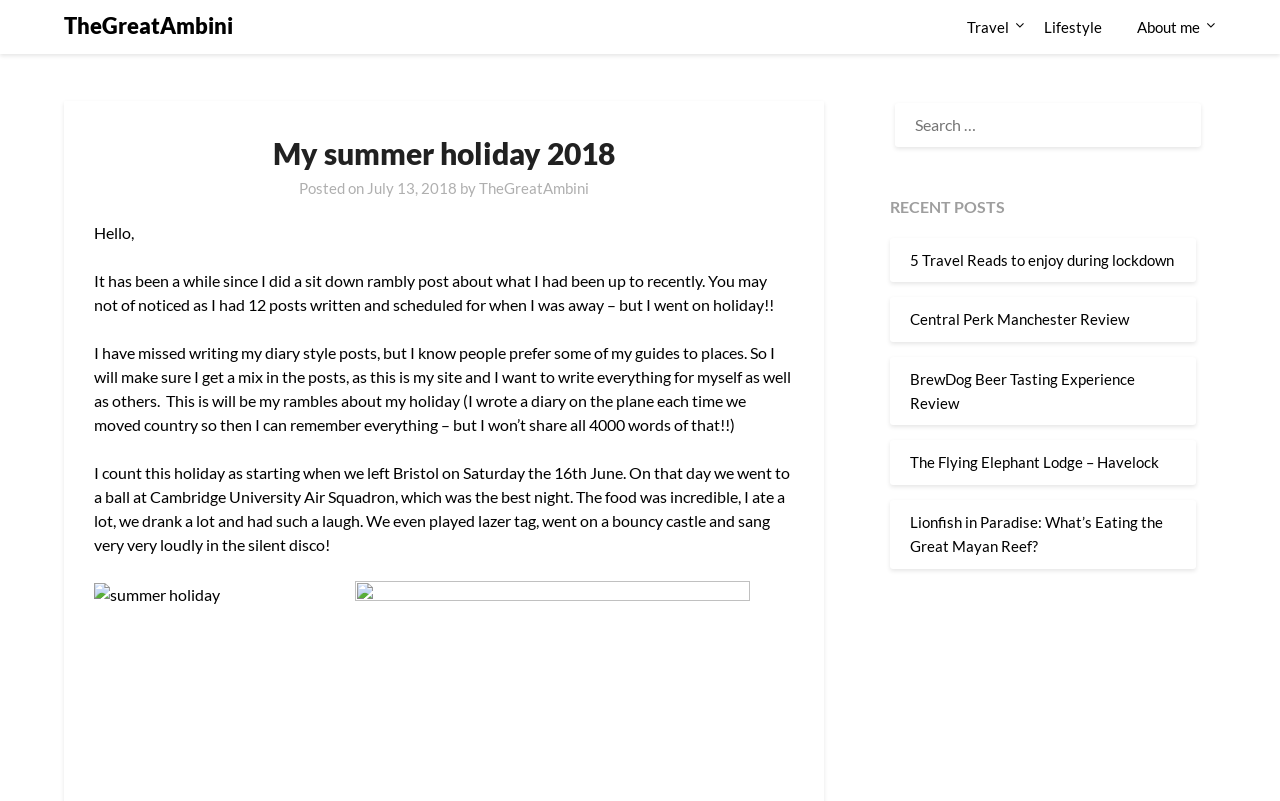Create a detailed summary of all the visual and textual information on the webpage.

The webpage is a personal blog post titled "My summer holiday 2018" by TheGreatAmbini. At the top, there are four links: "TheGreatAmbini", "Travel", "Lifestyle", and "About me". Below these links, there is a header section with the title "My summer holiday 2018" and a subheading "Posted on July 13, 2018" by TheGreatAmbini.

The main content of the blog post starts with a greeting, followed by a paragraph explaining that the author has been away on holiday and has written a diary-style post about their experiences. The author mentions that they will try to mix up the types of posts on their site, including guides to places.

The blog post then dives into the author's holiday experiences, starting from when they left Bristol on June 16th. The author describes attending a ball at Cambridge University Air Squadron, where they had a great time eating, drinking, and playing games. There is an image related to the summer holiday below this paragraph.

The rest of the blog post continues to describe the author's holiday experiences, but the content is not fully disclosed. On the right side of the page, there is a complementary section with a search box and a heading "RECENT POSTS" followed by five links to other blog posts, including "5 Travel Reads to enjoy during lockdown", "Central Perk Manchester Review", and others.